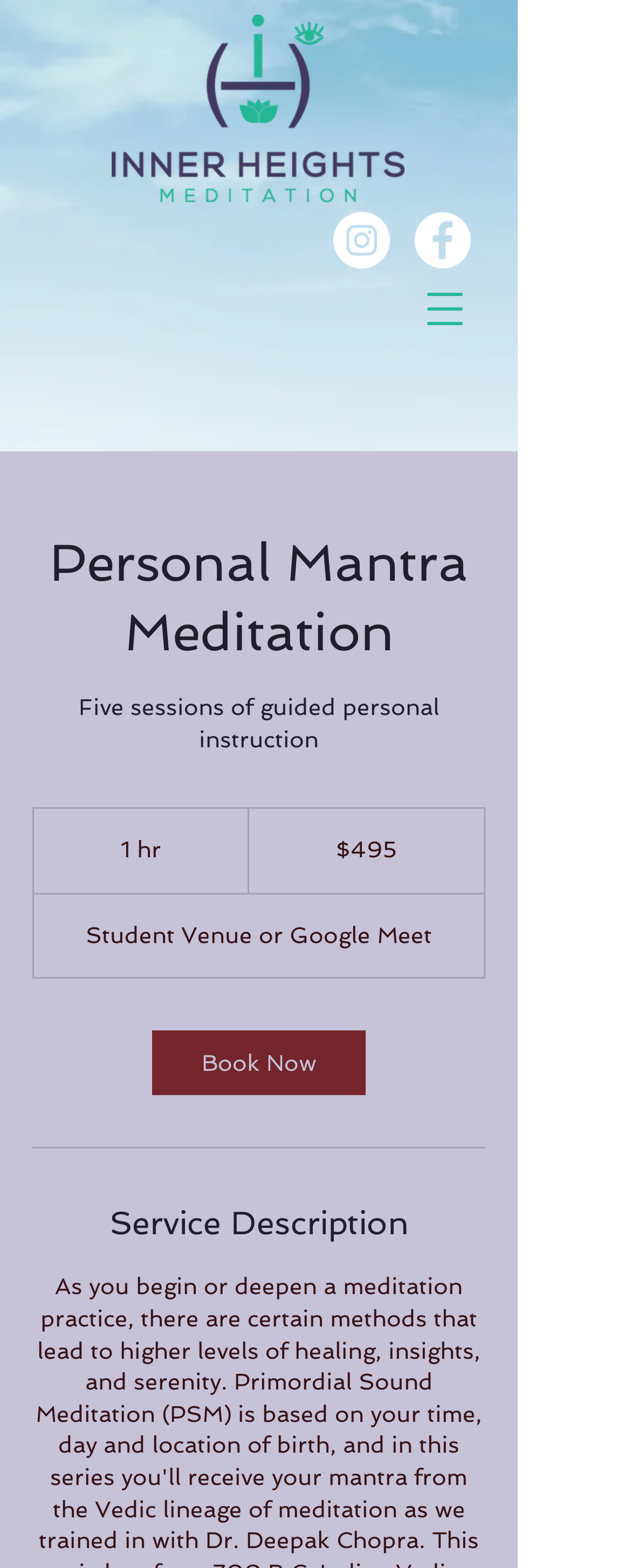How many sessions of guided instruction are included?
Using the information from the image, provide a comprehensive answer to the question.

I found this answer by reading the StaticText element 'Five sessions of guided personal instruction' which is a descriptive text about the service.